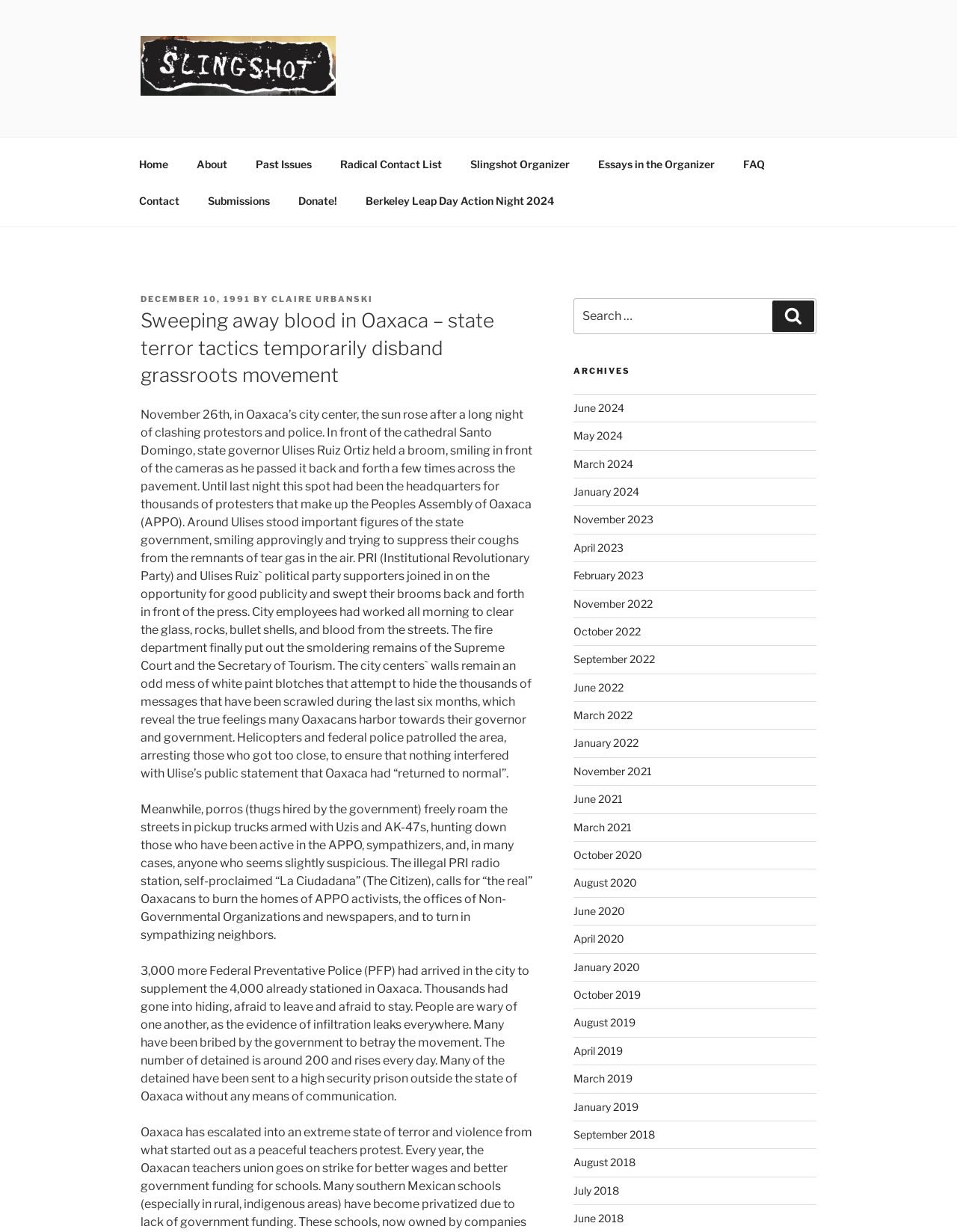Locate the bounding box coordinates of the element's region that should be clicked to carry out the following instruction: "View the archives for June 2024". The coordinates need to be four float numbers between 0 and 1, i.e., [left, top, right, bottom].

[0.599, 0.326, 0.652, 0.336]